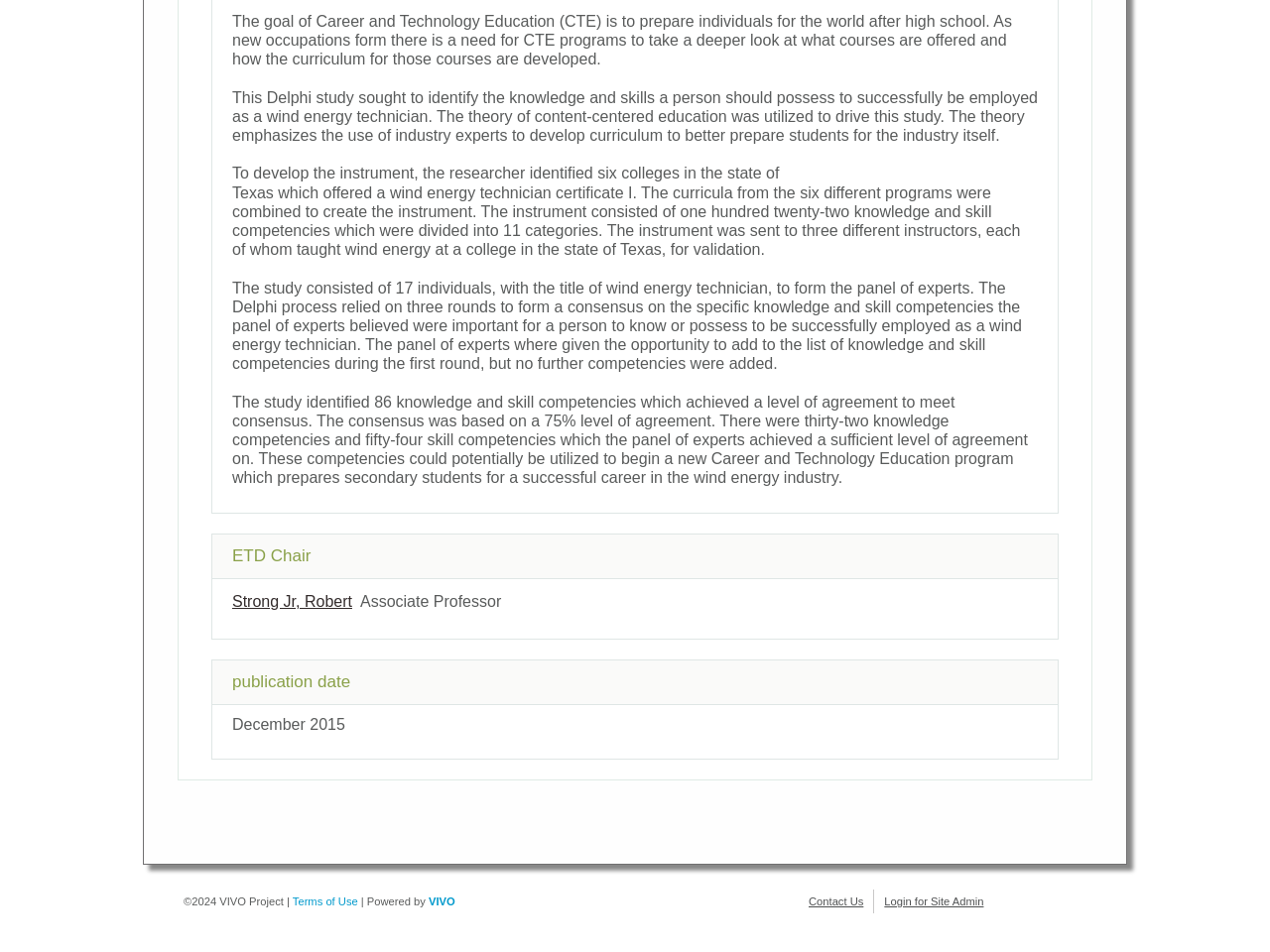For the given element description Contact Us, determine the bounding box coordinates of the UI element. The coordinates should follow the format (top-left x, top-left y, bottom-right x, bottom-right y) and be within the range of 0 to 1.

[0.637, 0.941, 0.68, 0.954]